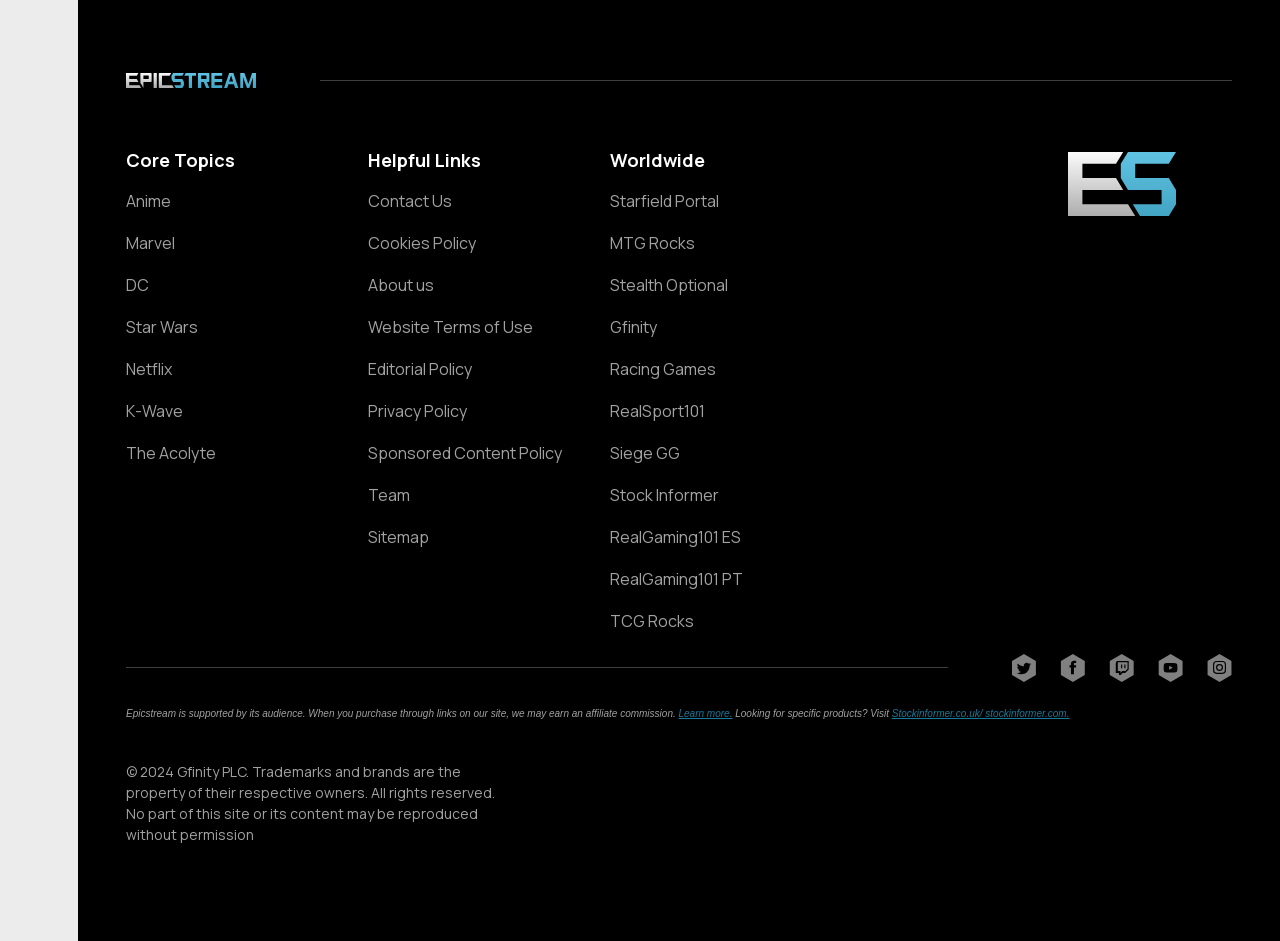Please determine the bounding box coordinates of the section I need to click to accomplish this instruction: "Visit the Contact Us page".

[0.288, 0.204, 0.439, 0.223]